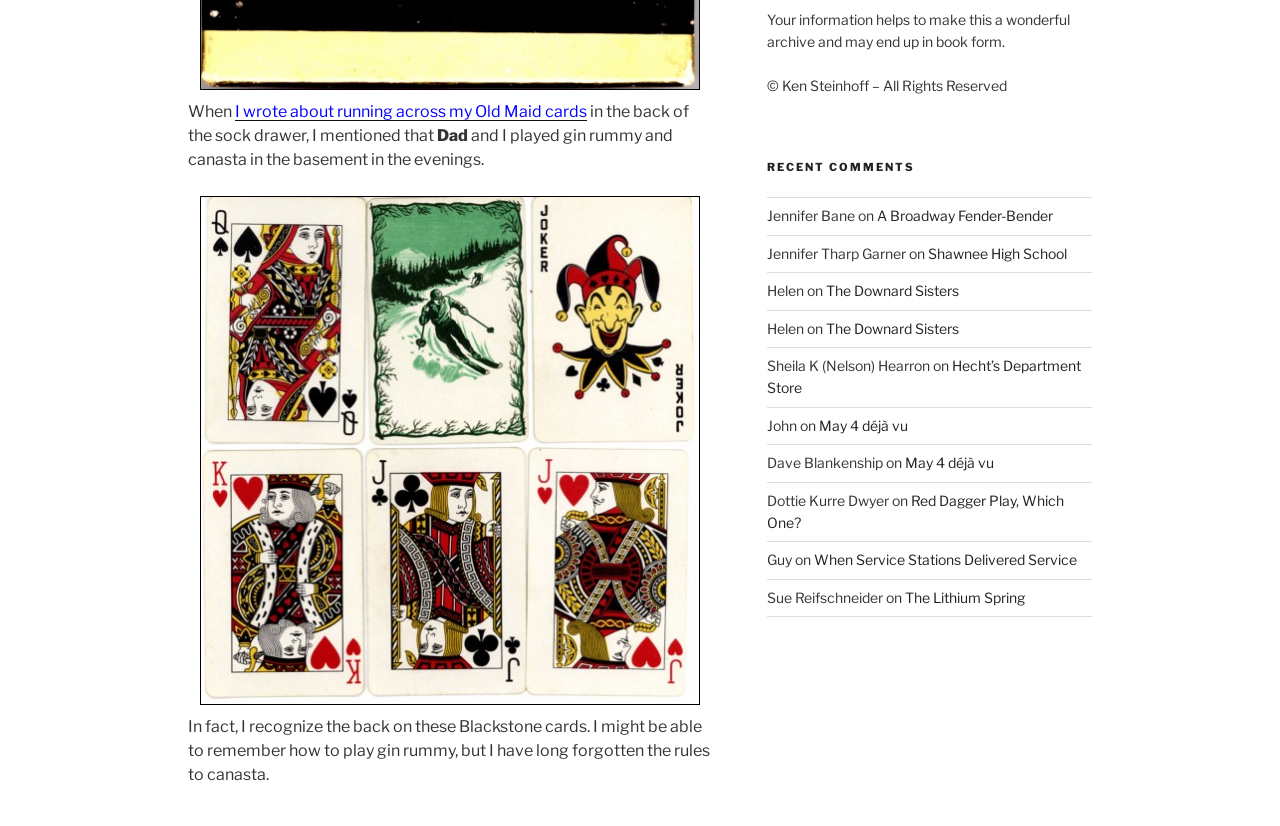Based on the image, give a detailed response to the question: What type of cards are mentioned in the text?

The text mentions 'Old Maid cards' and 'Blackstone cards', which are types of playing cards. The image also shows a deck of playing cards.